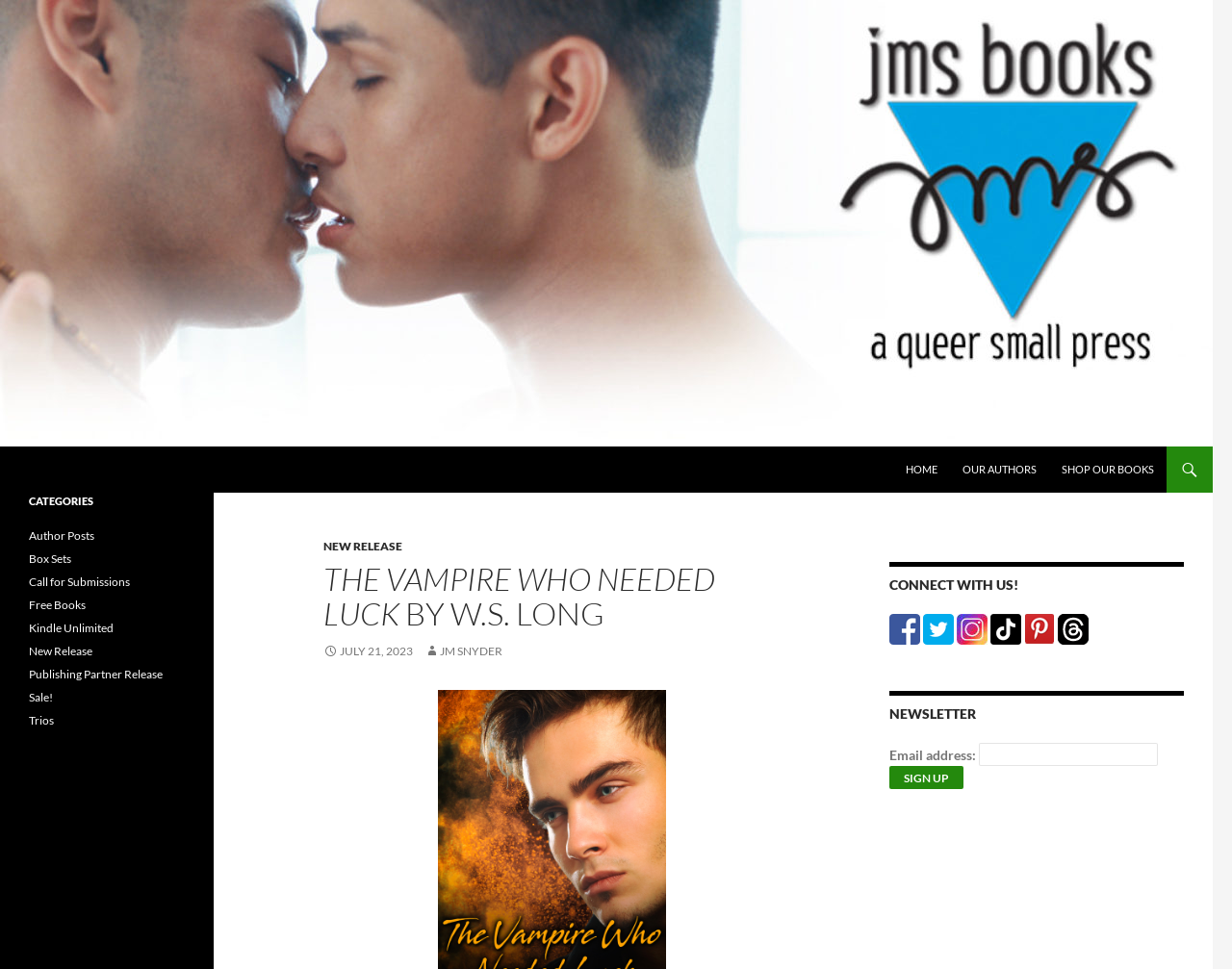Provide the bounding box coordinates in the format (top-left x, top-left y, bottom-right x, bottom-right y). All values are floating point numbers between 0 and 1. Determine the bounding box coordinate of the UI element described as: Author Posts

[0.023, 0.545, 0.077, 0.56]